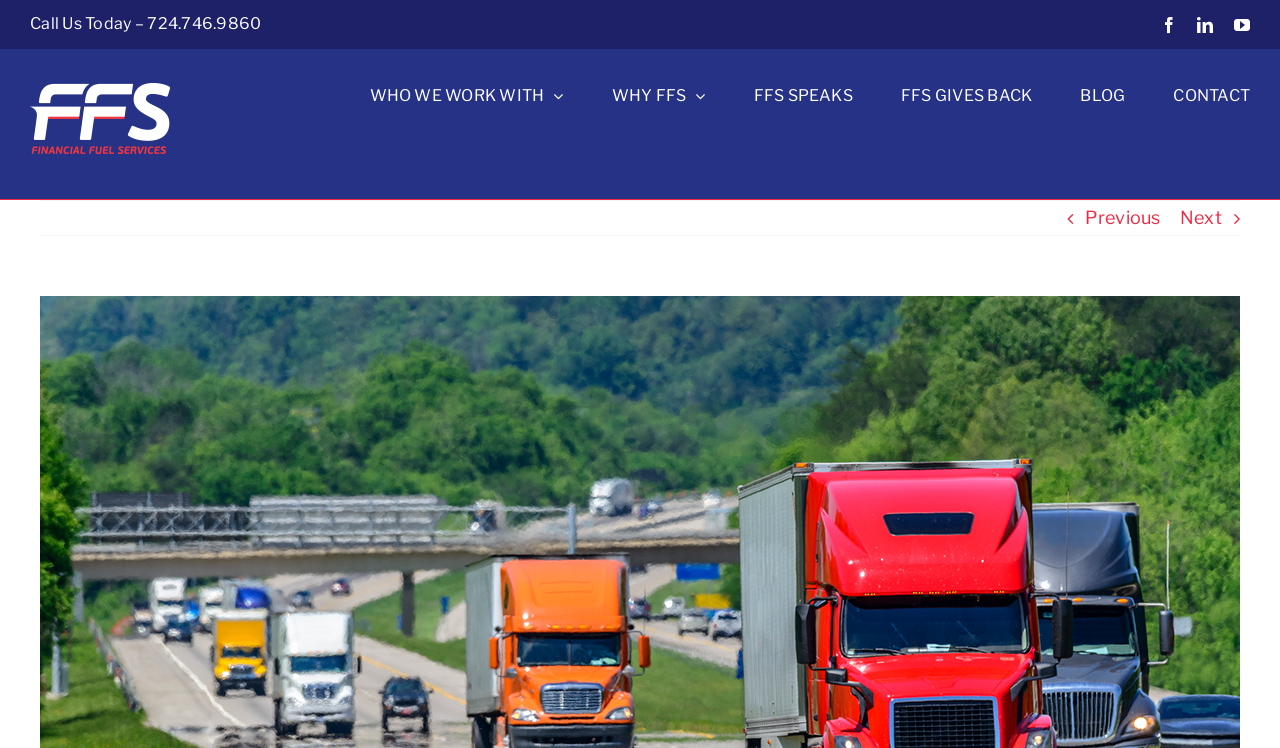How many social media links are at the top of the page?
Look at the image and provide a detailed response to the question.

I counted the social media links at the top of the page, which are Facebook, LinkedIn, and YouTube, and found that there are three in total.